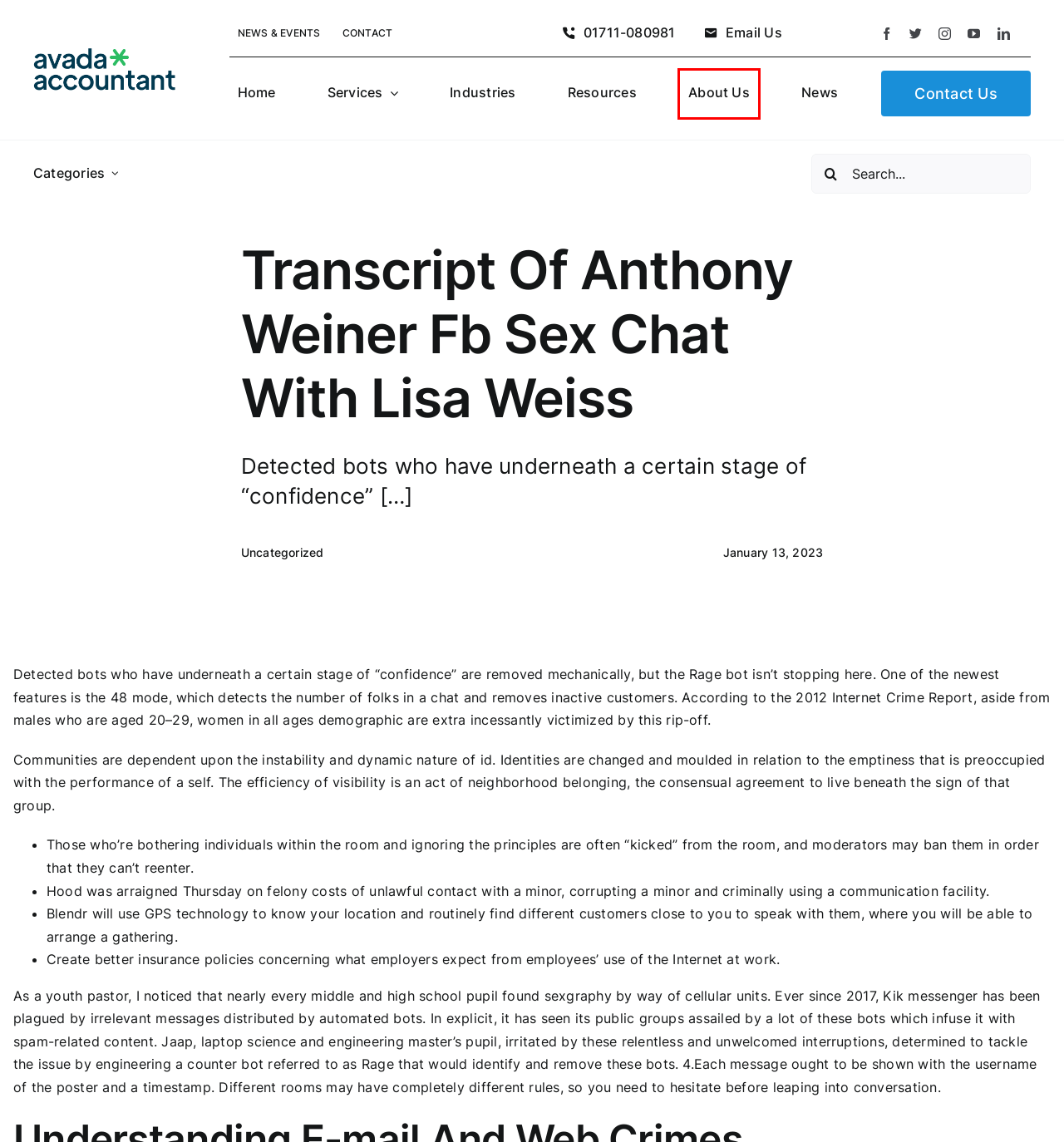Analyze the webpage screenshot with a red bounding box highlighting a UI element. Select the description that best matches the new webpage after clicking the highlighted element. Here are the options:
A. About Us – K.M.ALAM & CO. (KMACO)
B. Contact Us – K.M.ALAM & CO. (KMACO)
C. Services – K.M.ALAM & CO. (KMACO)
D. Industries – K.M.ALAM & CO. (KMACO)
E. Resources – K.M.ALAM & CO. (KMACO)
F. News – K.M.ALAM & CO. (KMACO)
G. Uncategorized – K.M.ALAM & CO. (KMACO)
H. K.M.ALAM & CO. (KMACO) – WELCOME

A